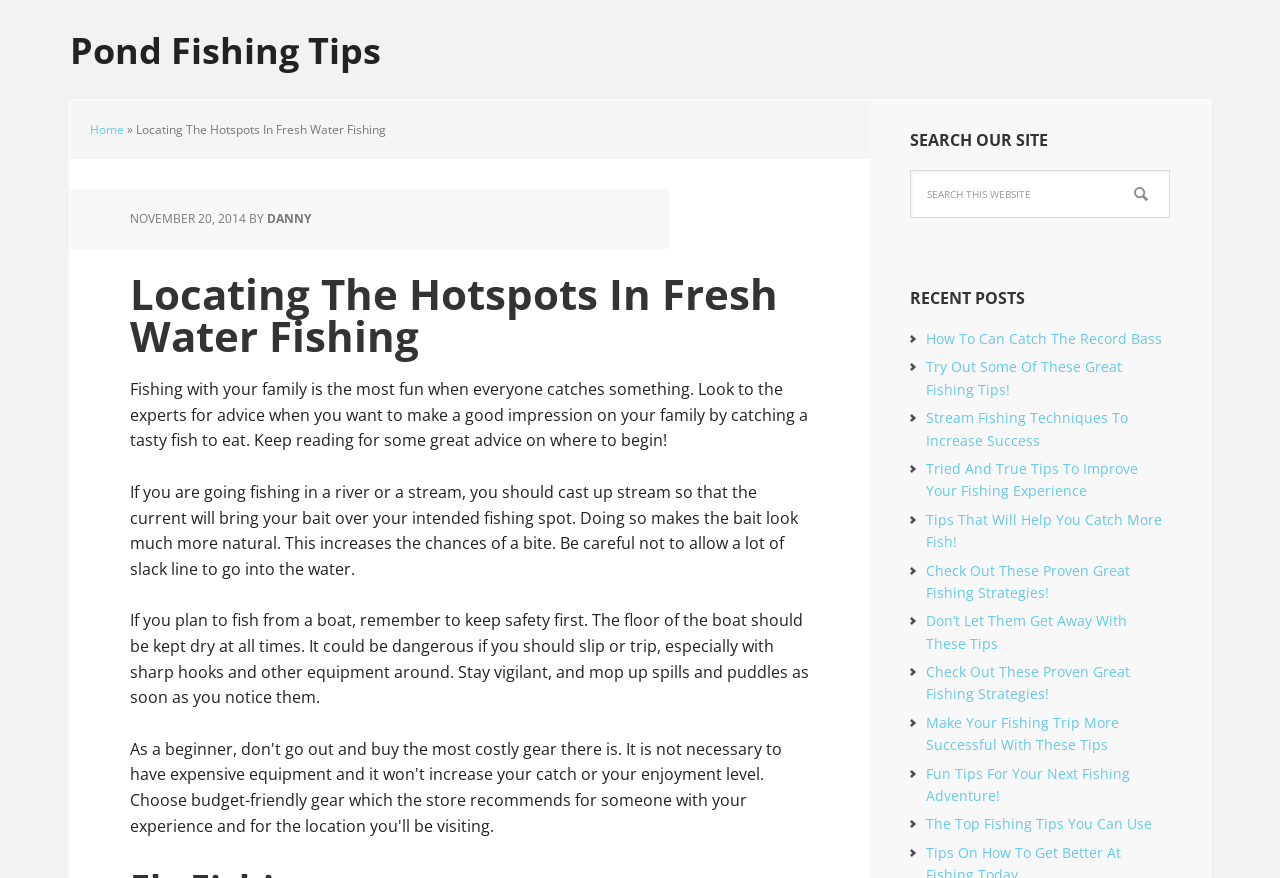Please identify the bounding box coordinates of the element on the webpage that should be clicked to follow this instruction: "Read the article about locating hotspots in fresh water fishing". The bounding box coordinates should be given as four float numbers between 0 and 1, formatted as [left, top, right, bottom].

[0.106, 0.138, 0.302, 0.157]